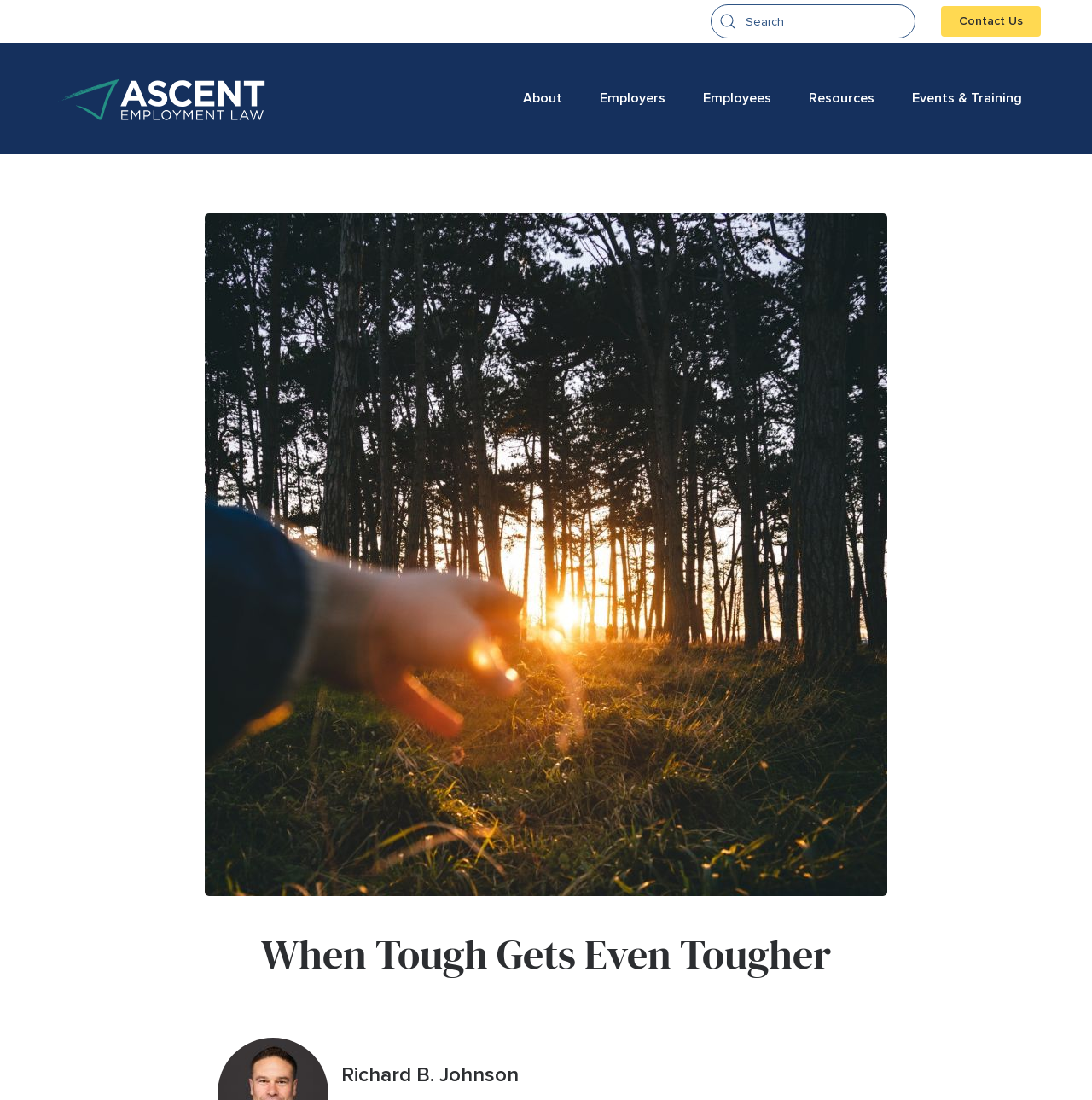Please identify the bounding box coordinates of the element I need to click to follow this instruction: "go back to home".

[0.047, 0.05, 0.259, 0.128]